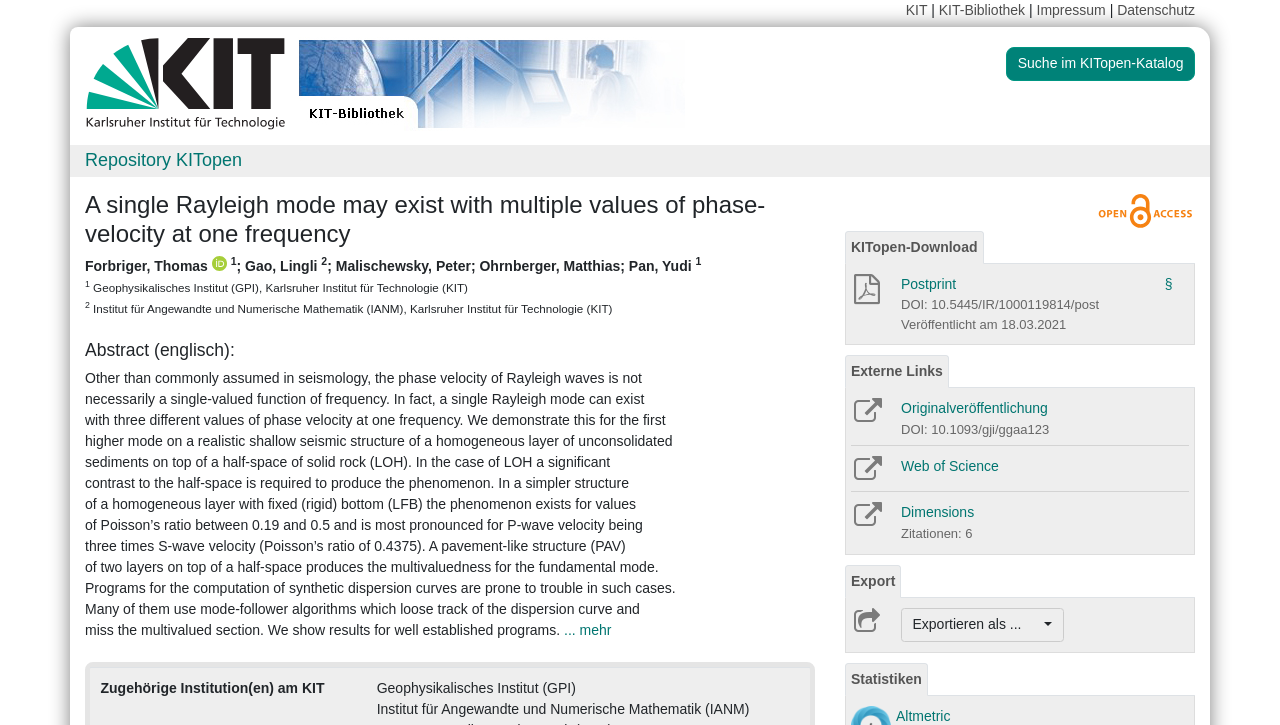Pinpoint the bounding box coordinates of the clickable element to carry out the following instruction: "Search in the KITopen-Katalog."

[0.786, 0.065, 0.934, 0.111]